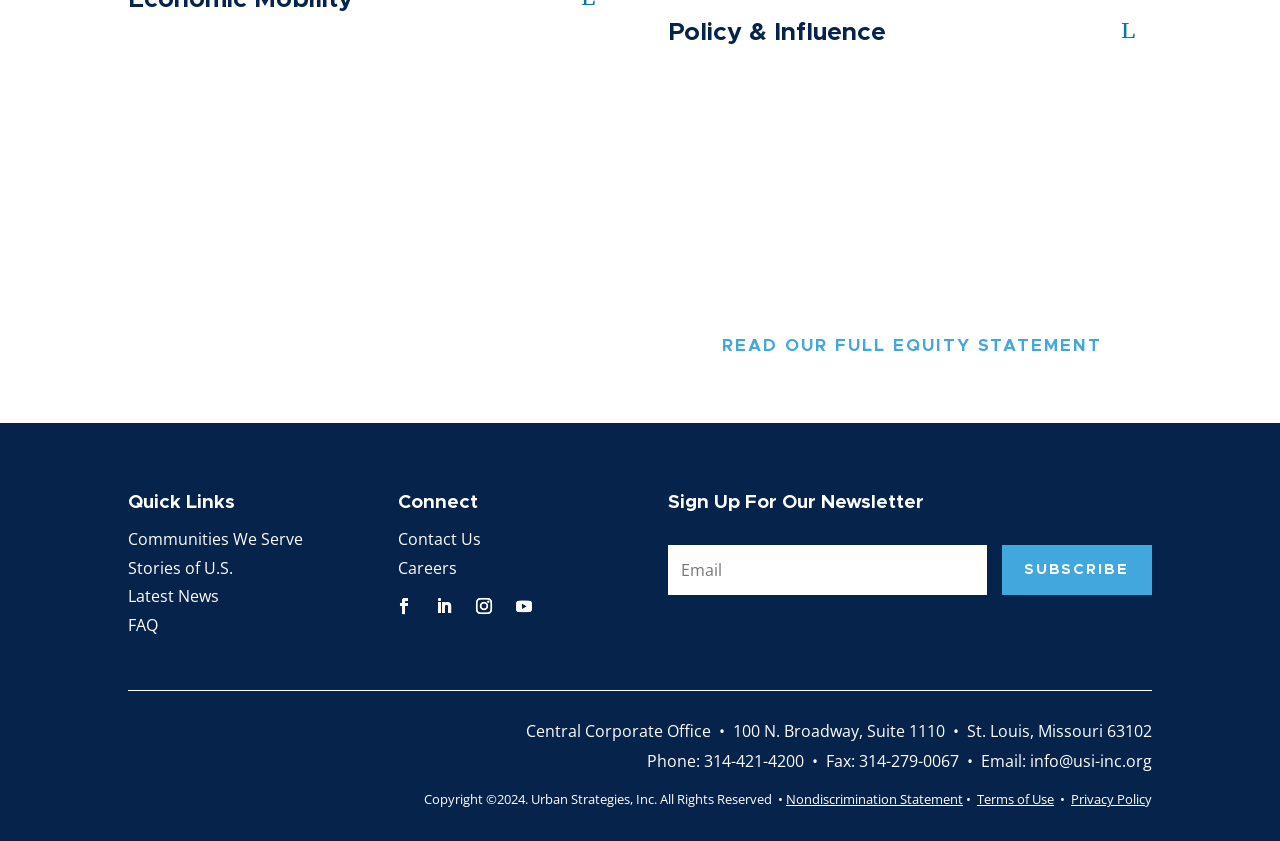Identify the bounding box coordinates of the element to click to follow this instruction: 'Contact Us'. Ensure the coordinates are four float values between 0 and 1, provided as [left, top, right, bottom].

[0.311, 0.628, 0.376, 0.654]